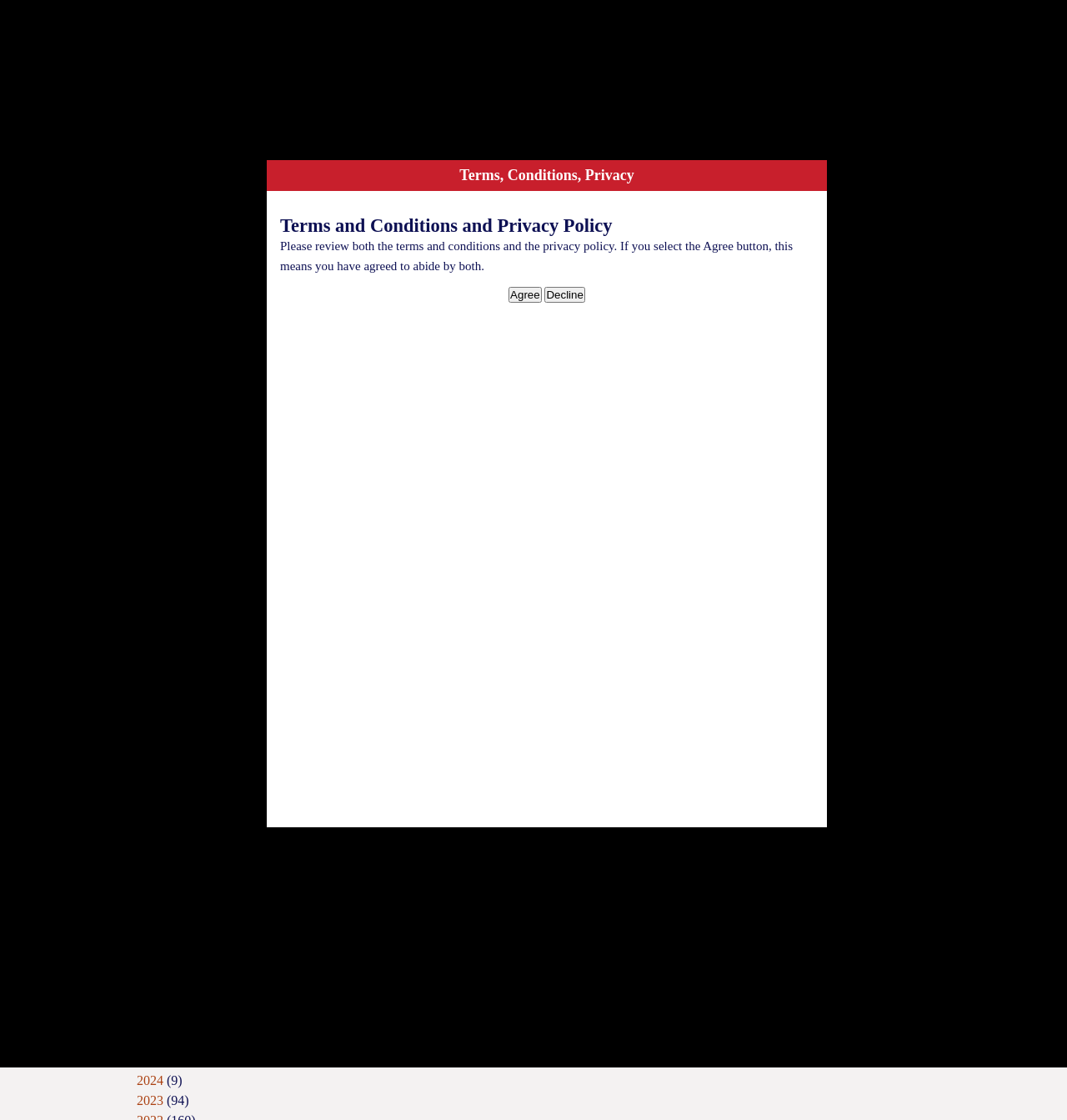Determine the bounding box coordinates of the clickable region to follow the instruction: "View the 'Archives'".

[0.116, 0.926, 0.884, 0.944]